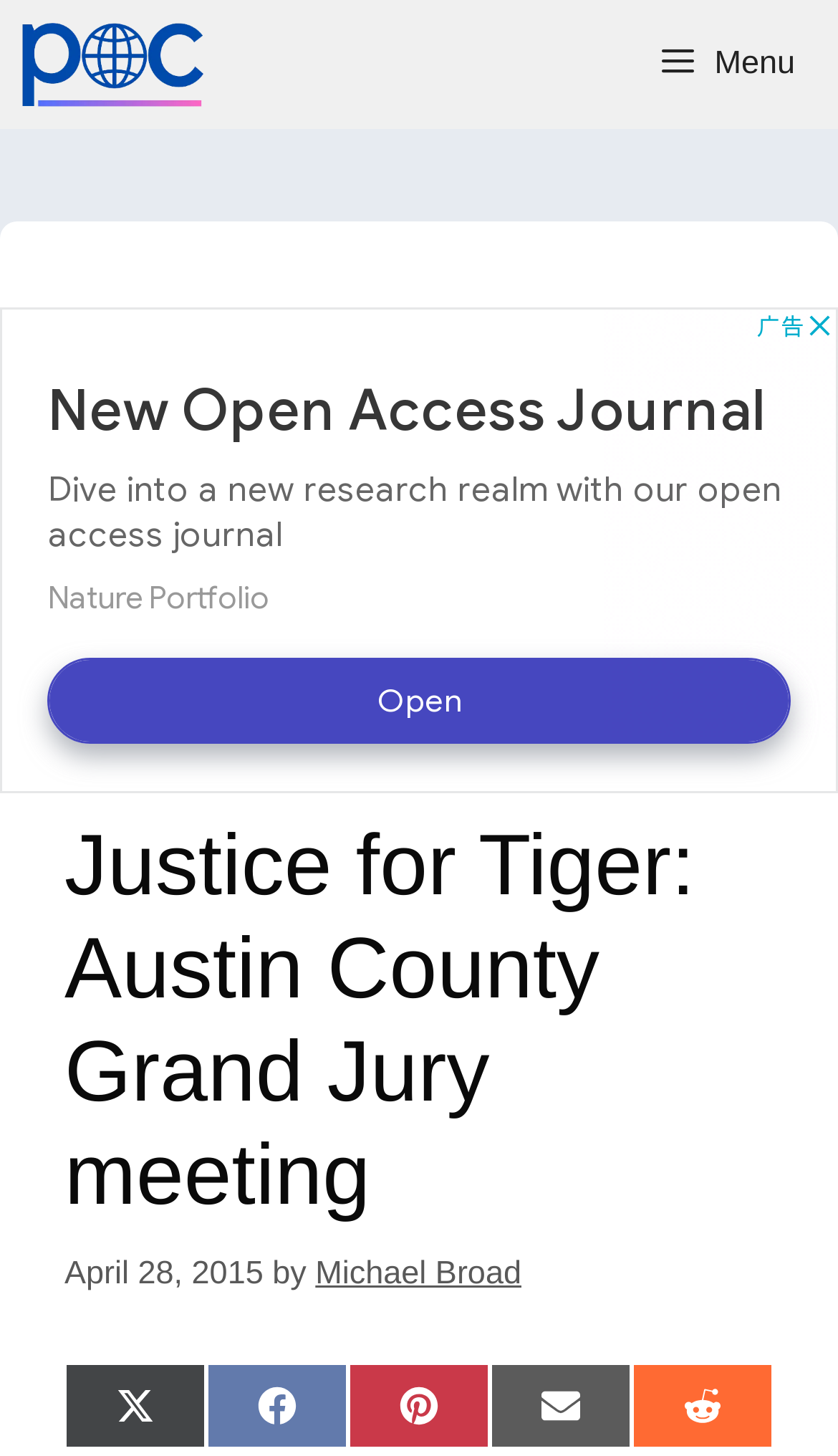Based on the element description, predict the bounding box coordinates (top-left x, top-left y, bottom-right x, bottom-right y) for the UI element in the screenshot: Menu

[0.754, 0.0, 1.0, 0.089]